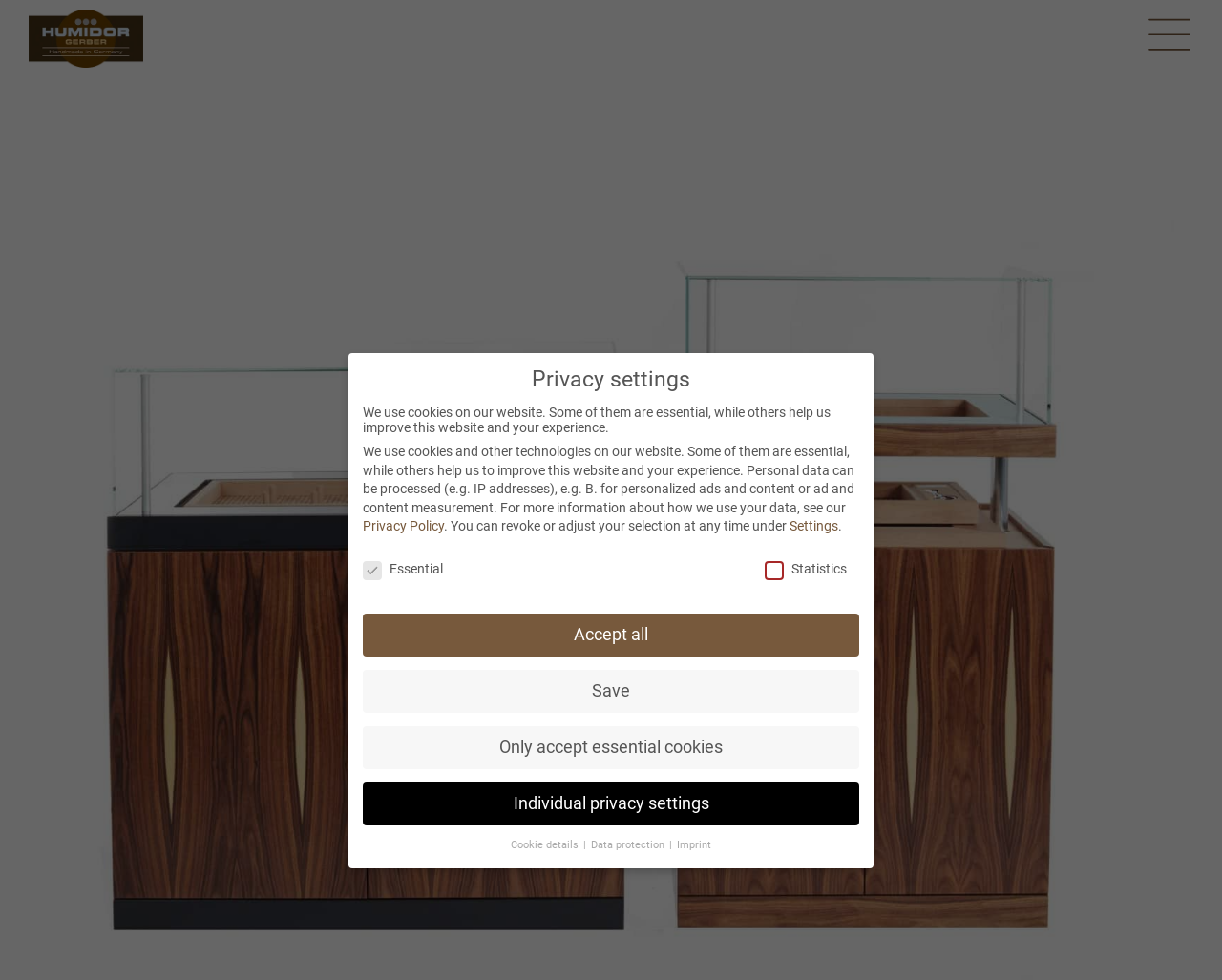Determine the heading of the webpage and extract its text content.

ASCENSION IN LARGE